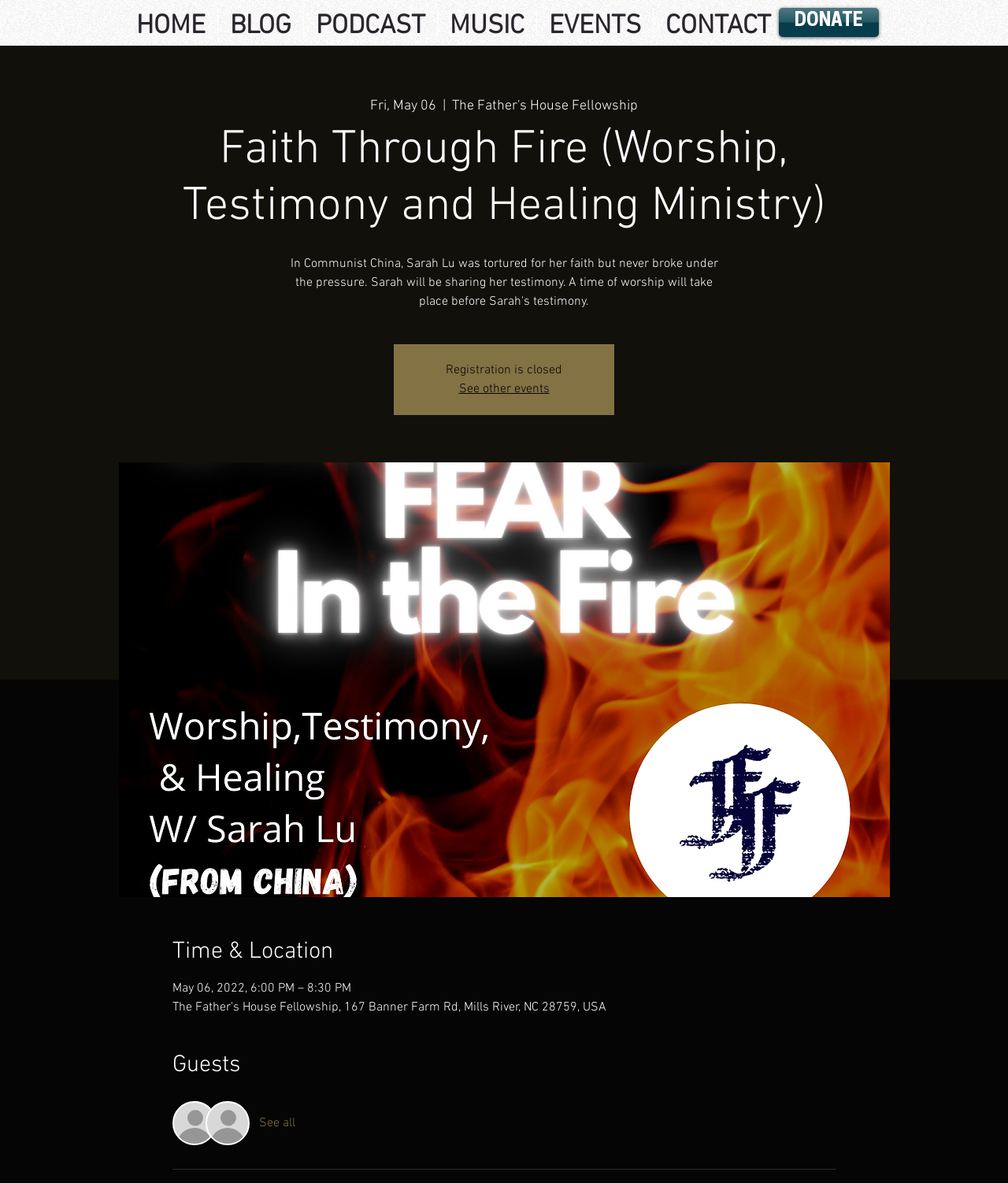Please specify the bounding box coordinates in the format (top-left x, top-left y, bottom-right x, bottom-right y), with all values as floating point numbers between 0 and 1. Identify the bounding box of the UI element described by: HOME

[0.123, 0.007, 0.215, 0.031]